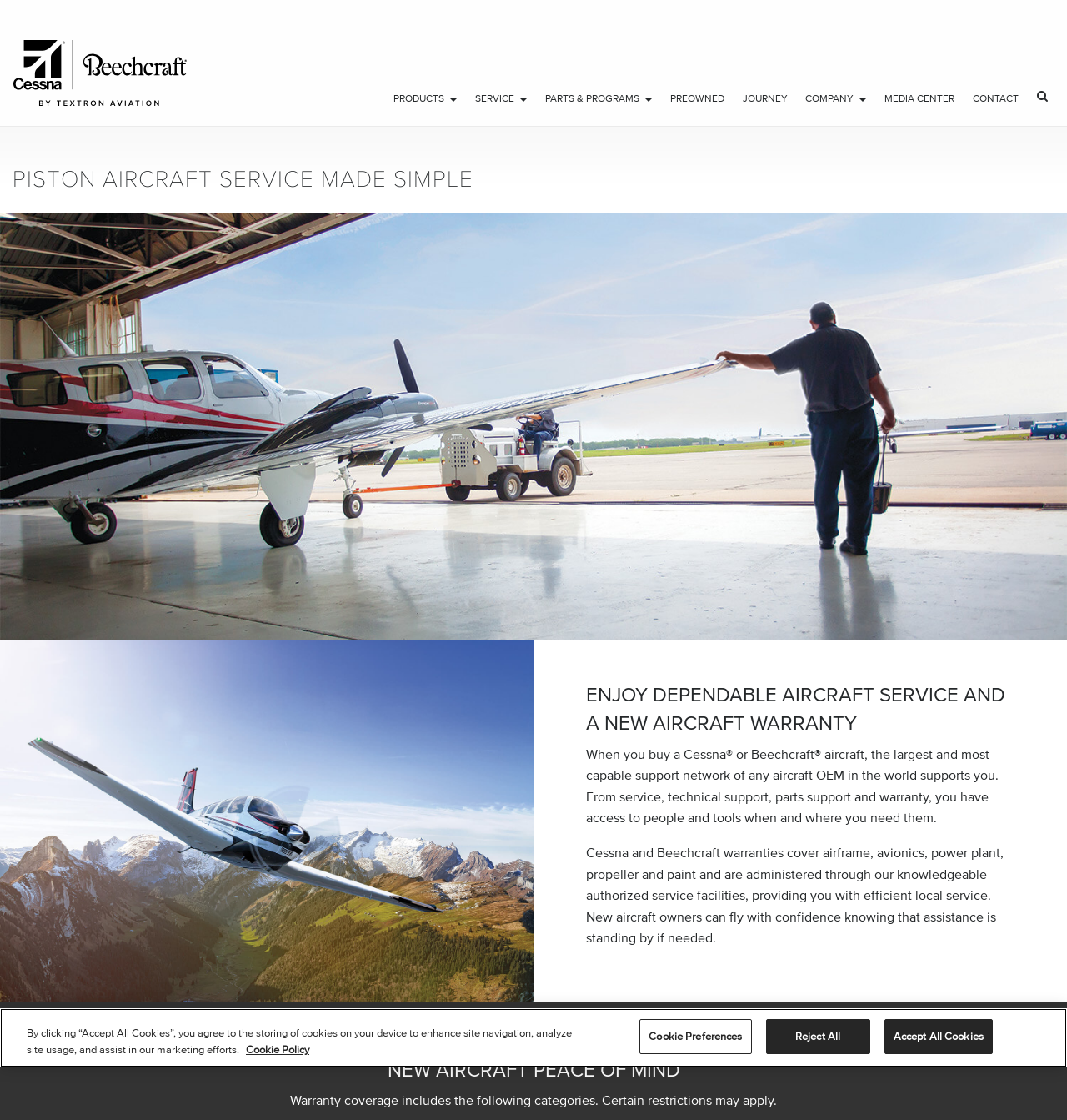Please identify the coordinates of the bounding box for the clickable region that will accomplish this instruction: "Click on CONTACT link".

[0.903, 0.075, 0.963, 0.101]